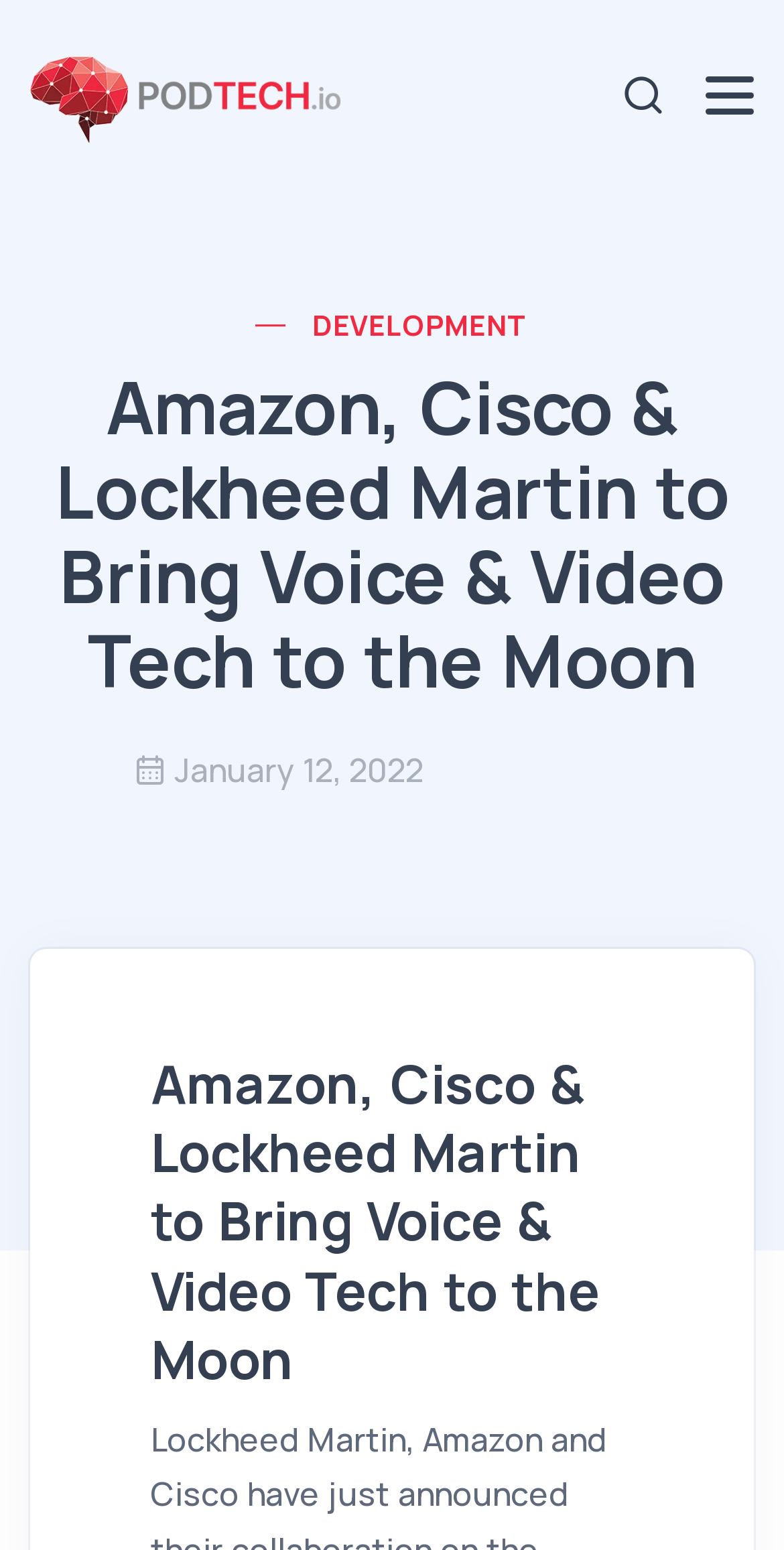Use a single word or phrase to answer the following:
What is the name of the website?

PODTECH